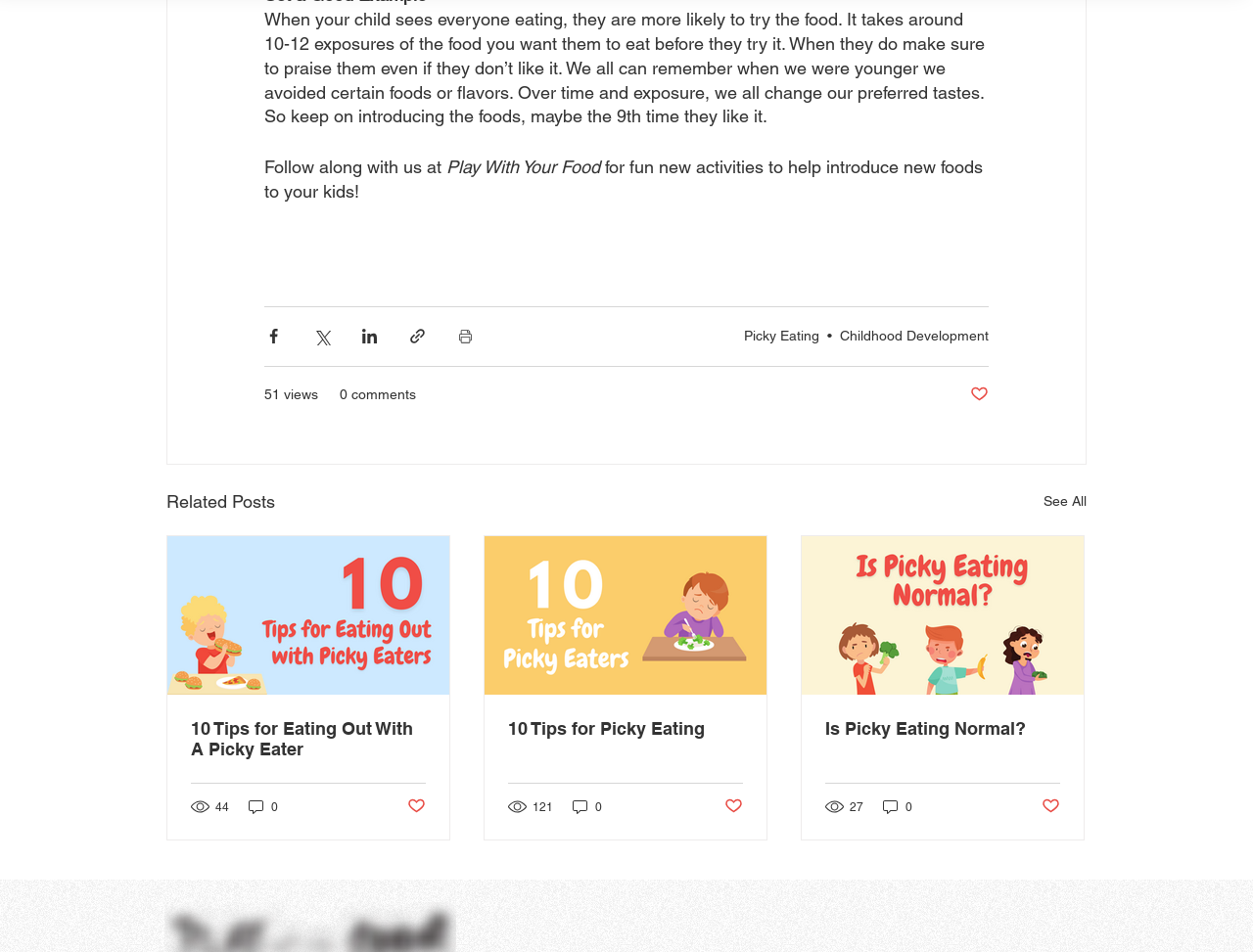Find the bounding box coordinates of the element I should click to carry out the following instruction: "View the post about Is Picky Eating Normal?".

[0.659, 0.754, 0.846, 0.776]